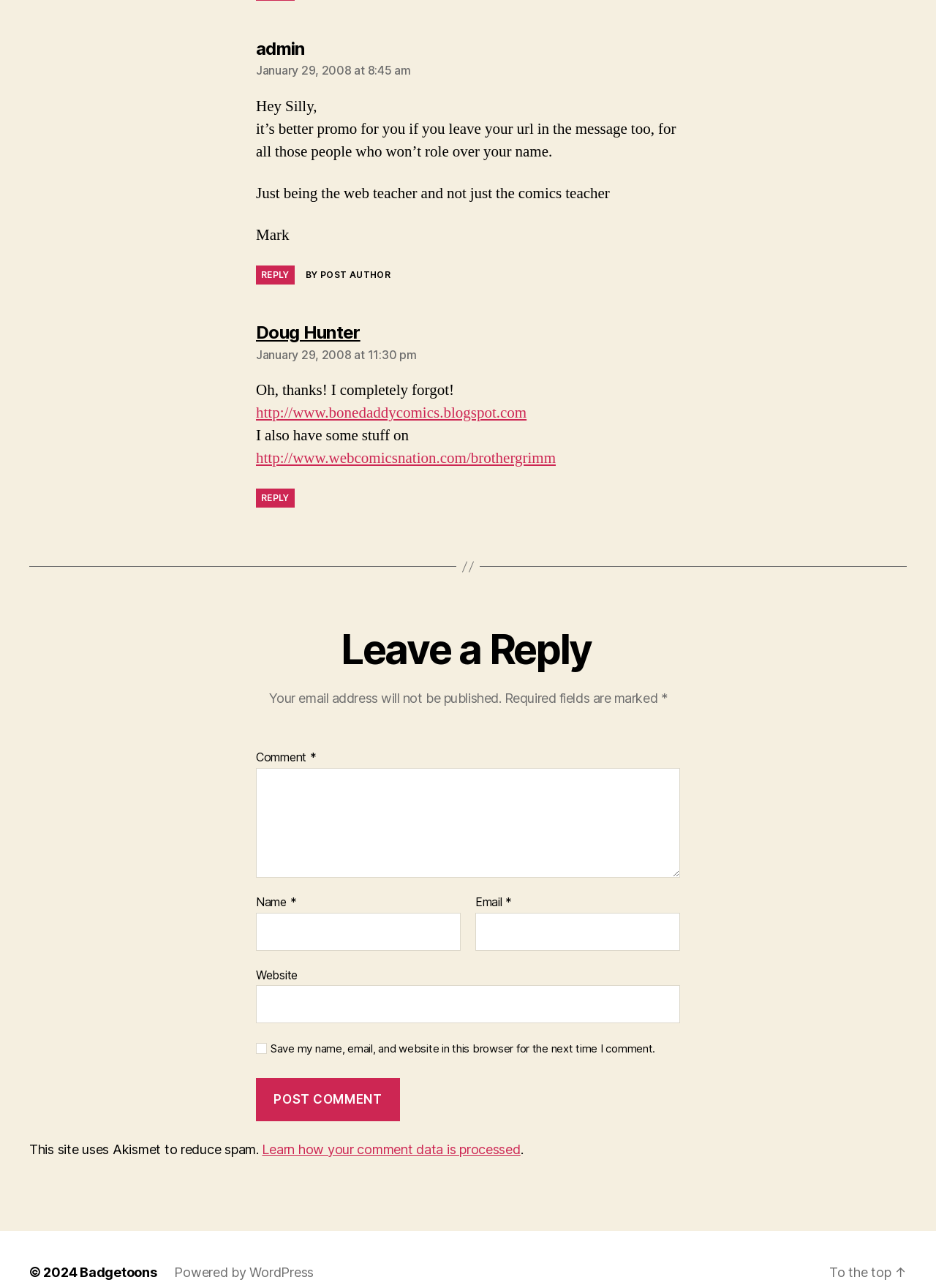Identify the bounding box coordinates of the section that should be clicked to achieve the task described: "Visit Doug Hunter's website".

[0.273, 0.313, 0.563, 0.328]